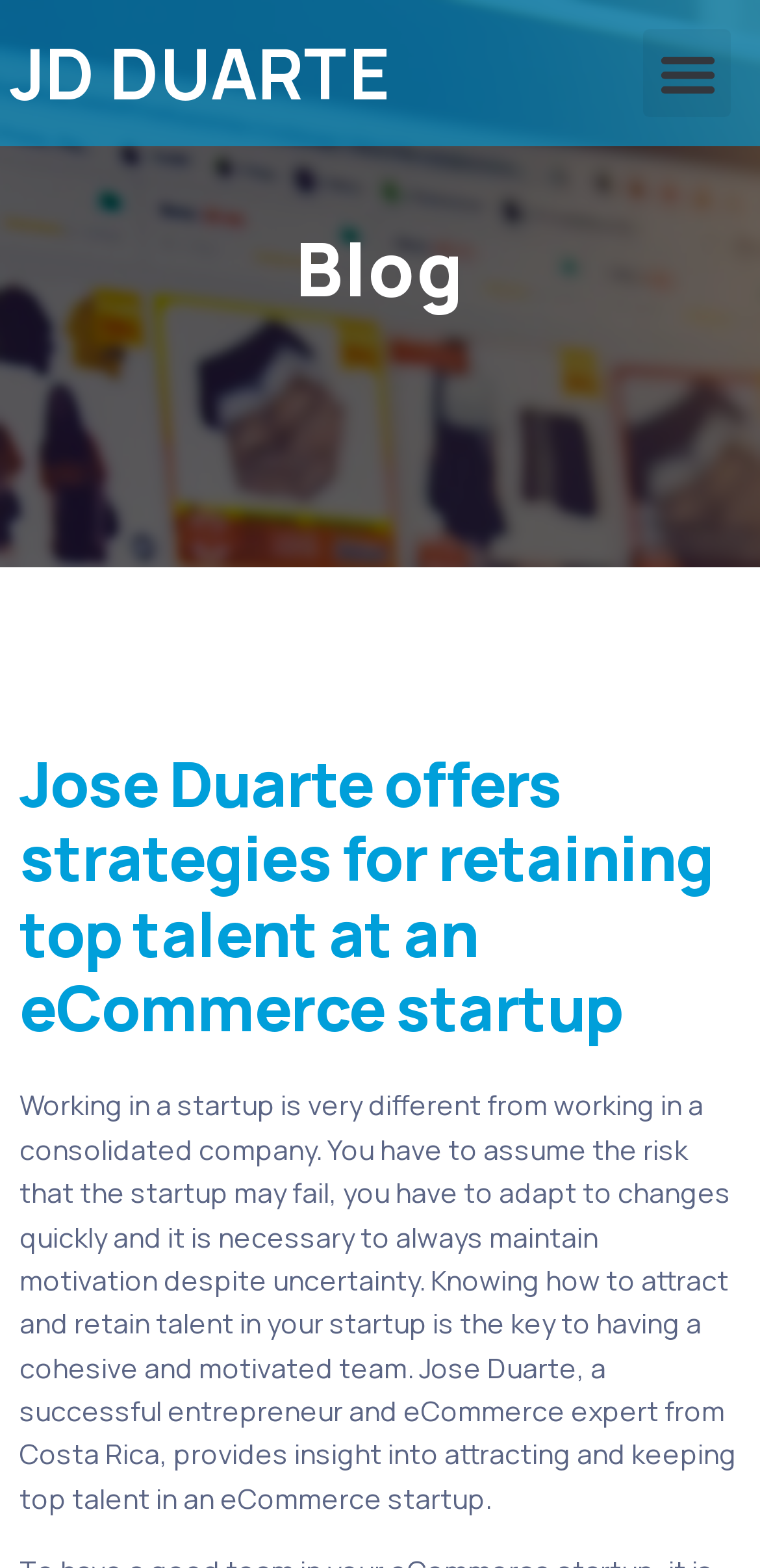Please locate the UI element described by "JD Duarte" and provide its bounding box coordinates.

[0.013, 0.016, 0.515, 0.077]